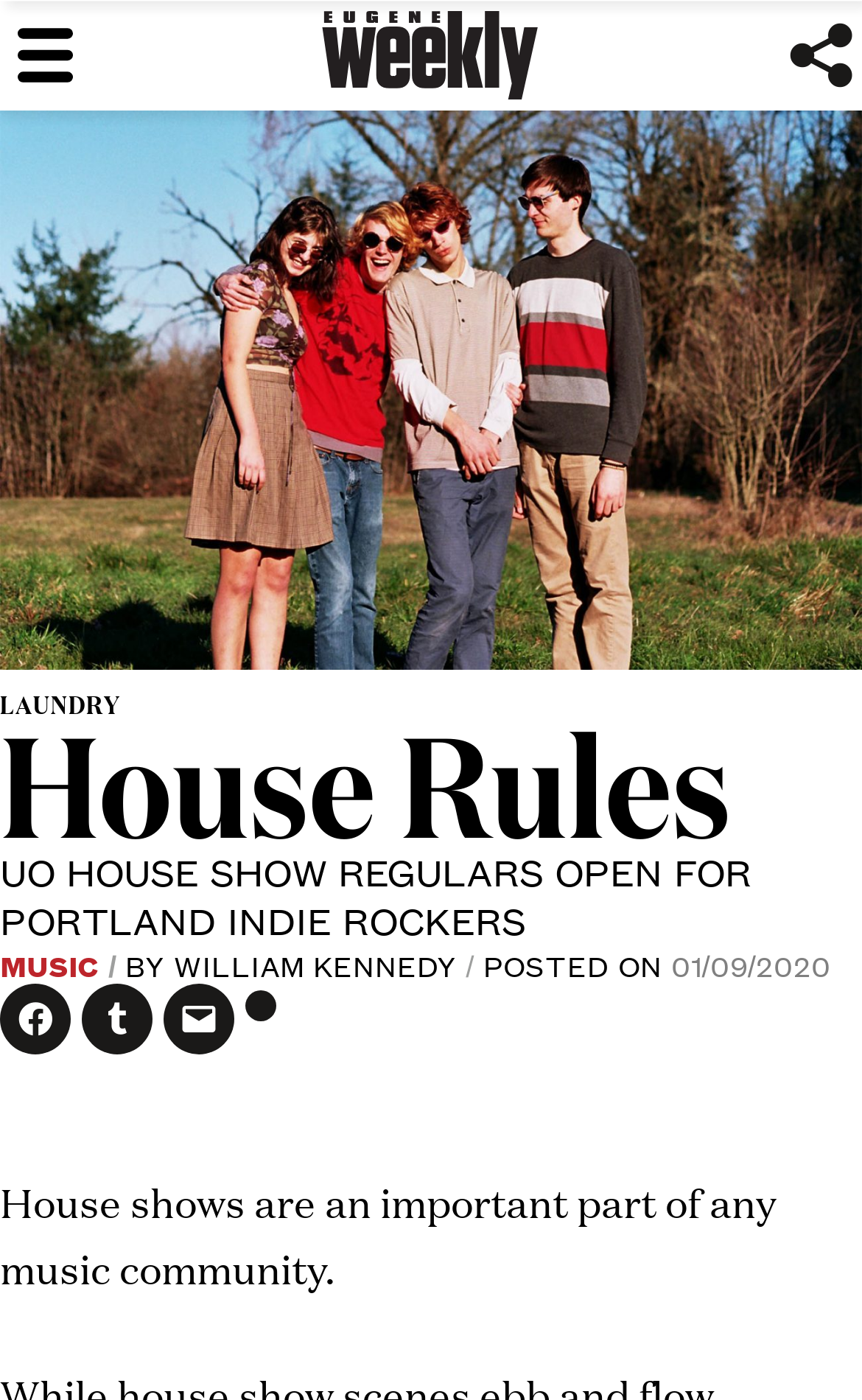Find the bounding box coordinates of the element to click in order to complete the given instruction: "Visit the MUSIC section."

[0.0, 0.672, 0.146, 0.704]